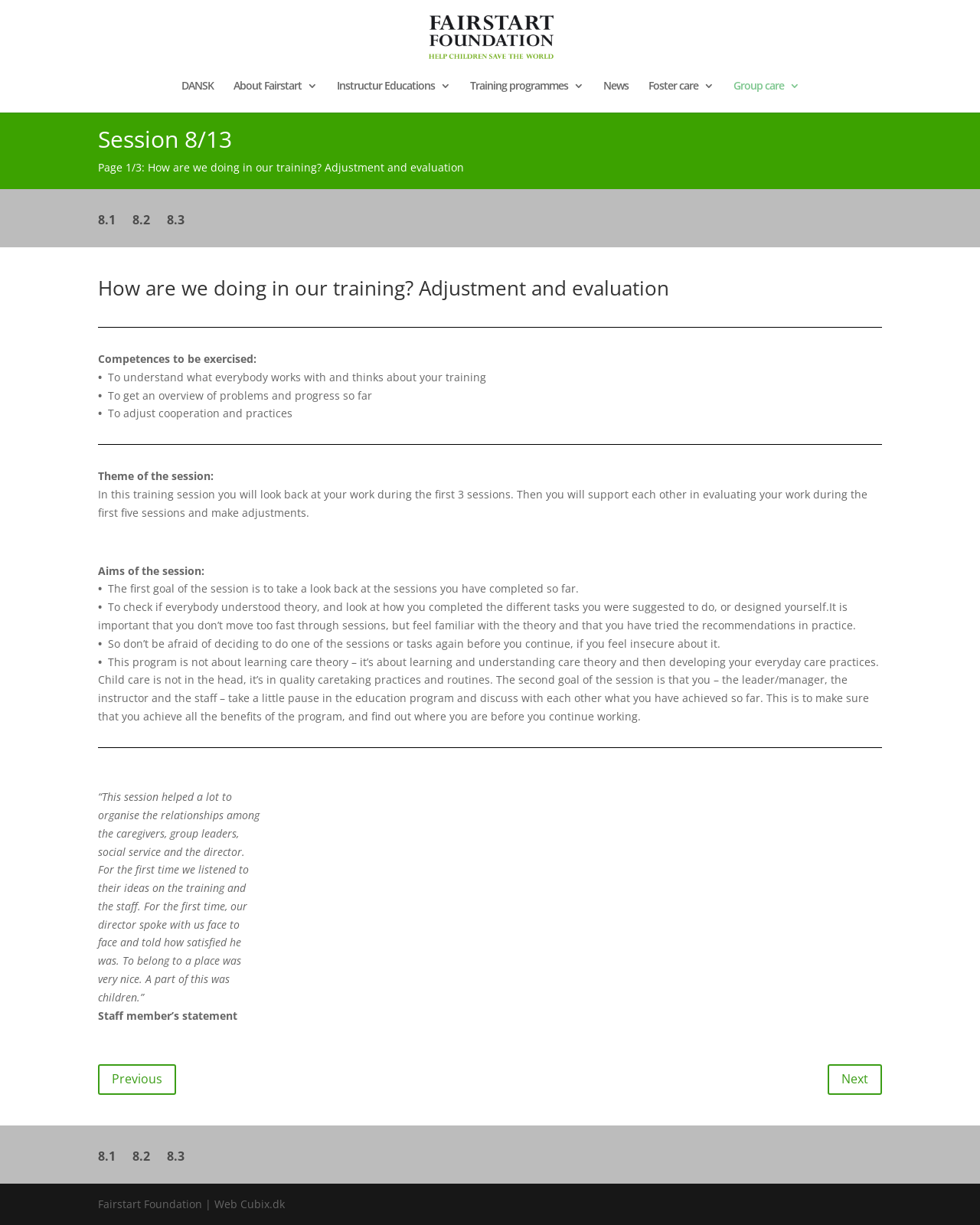Create a detailed description of the webpage's content and layout.

This webpage is about the Fairstart Foundation, specifically focusing on session 8 of their training program, titled "How are we doing in our training? Adjustment and evaluation". 

At the top of the page, there is a logo of the Fairstart Foundation, accompanied by a link to the foundation's homepage. Below this, there is a navigation menu with links to different sections of the website, including "DANSK", "About Fairstart", "Instructor Educations", "Training programmes", "News", "Foster care", and "Group care".

The main content of the page is an article that provides an overview of session 8 of the training program. The article is divided into sections, including "Session 8/13", "Competences to be exercised", "Theme of the session", and "Aims of the session". 

The "Competences to be exercised" section lists three competencies that participants should develop during the session, including understanding what everybody works with and thinks about their training, getting an overview of problems and progress so far, and adjusting cooperation and practices.

The "Theme of the session" section explains that participants will look back at their work during the first three sessions, support each other in evaluating their work during the first five sessions, and make adjustments.

The "Aims of the session" section outlines two goals for the session: to take a look back at the sessions completed so far and to discuss with each other what has been achieved.

There is also a quote from a staff member about the benefits of the session, which is highlighted as a statement.

At the bottom of the page, there are navigation links to previous and next sessions, as well as links to specific parts of session 8. The page ends with a footer that includes the Fairstart Foundation's name and a link to the website's developer, Web Cubix.dk.